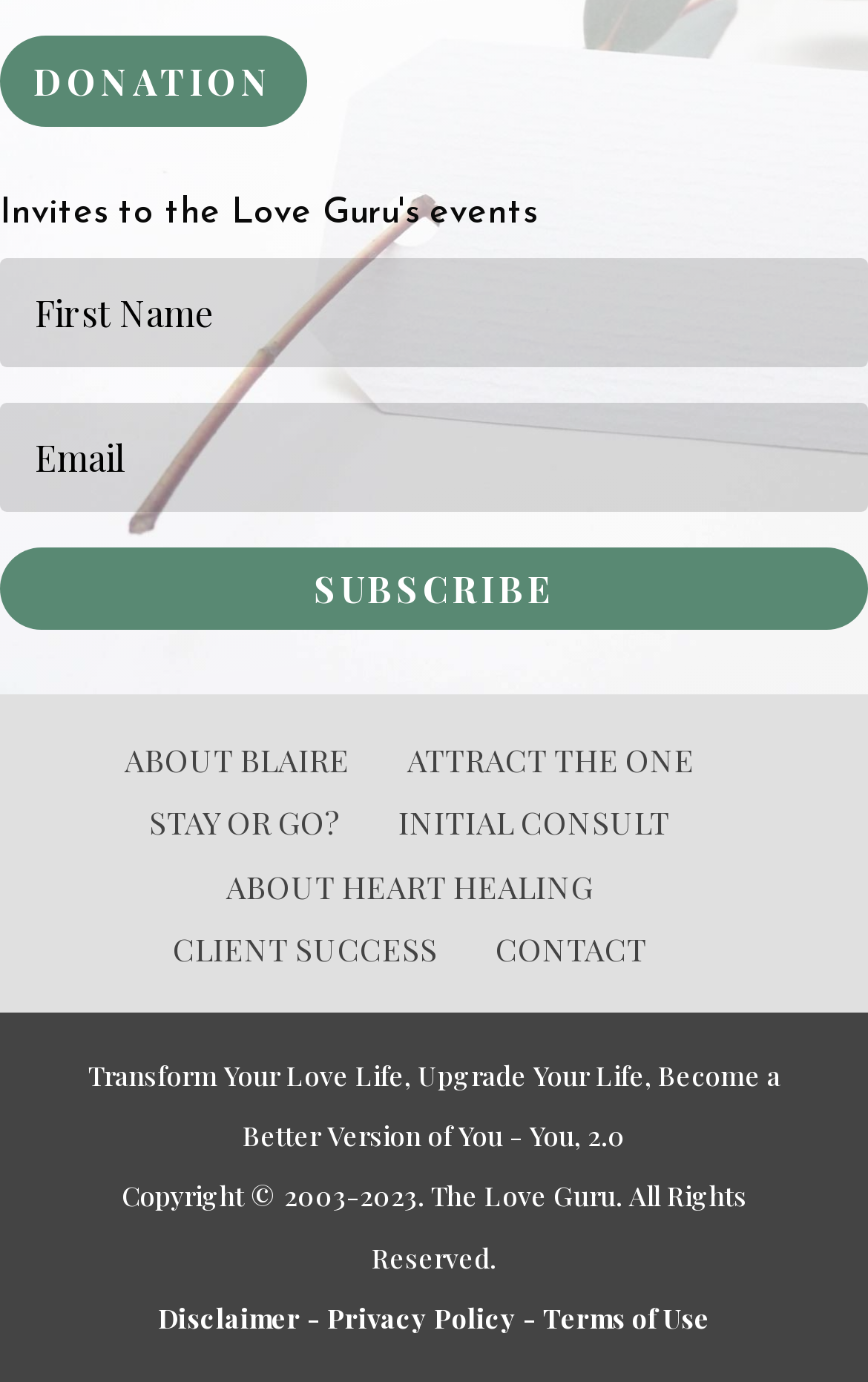What is the name of the author or expert on this website?
Please describe in detail the information shown in the image to answer the question.

The link 'ABOUT BLAIRE' suggests that the author or expert on this website is referred to as 'The Love Guru', and this is further supported by the copyright statement 'Copyright © 2003-2023. The Love Guru. All Rights Reserved.'